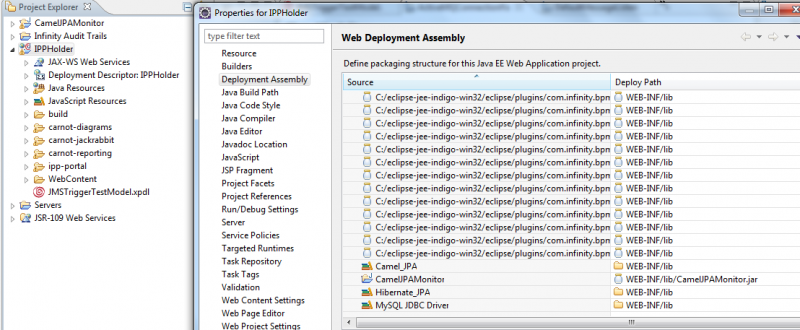What is the name of the folder labeled as Deployment Descriptor?
Using the image, provide a detailed and thorough answer to the question.

The folder labeled as Deployment Descriptor is named IPPHolder, which corresponds to an essential aspect of the project. This is listed in the Project Explorer on the left side of the interface.